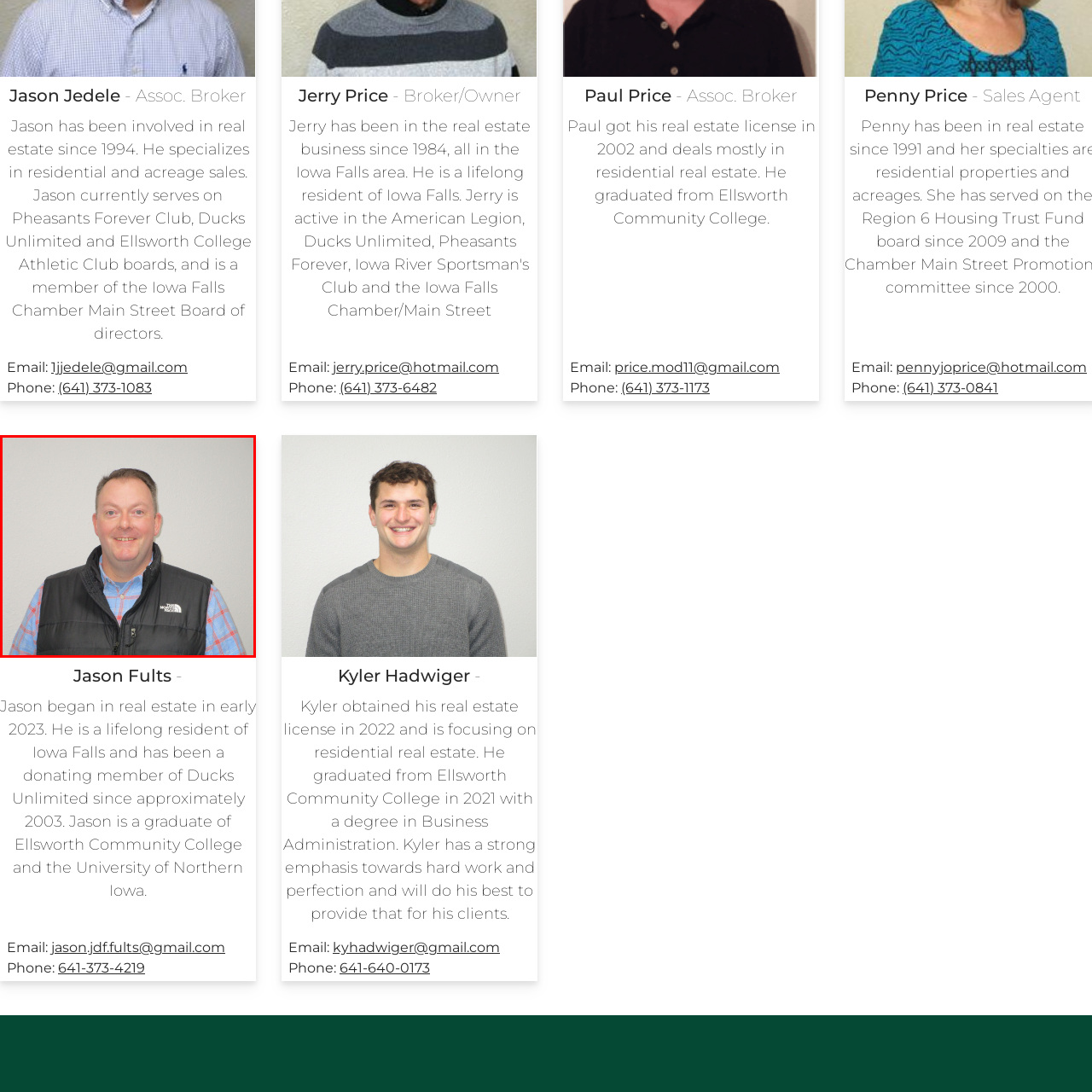Analyze the image highlighted by the red bounding box and give a one-word or phrase answer to the query: What is the man's profession?

Real estate